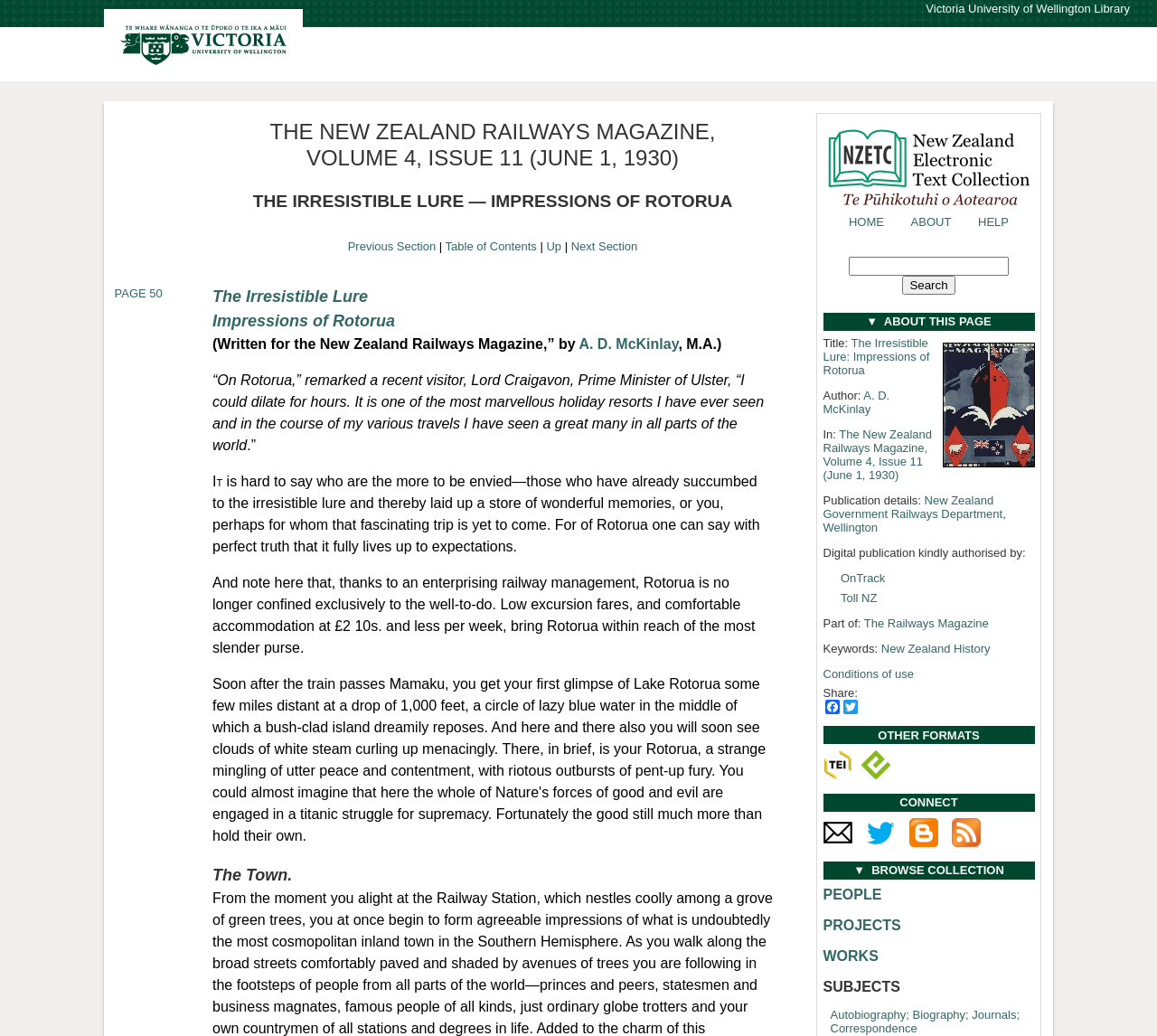Identify and extract the main heading from the webpage.

THE NEW ZEALAND RAILWAYS MAGAZINE, VOLUME 4, ISSUE 11 (JUNE 1, 1930)